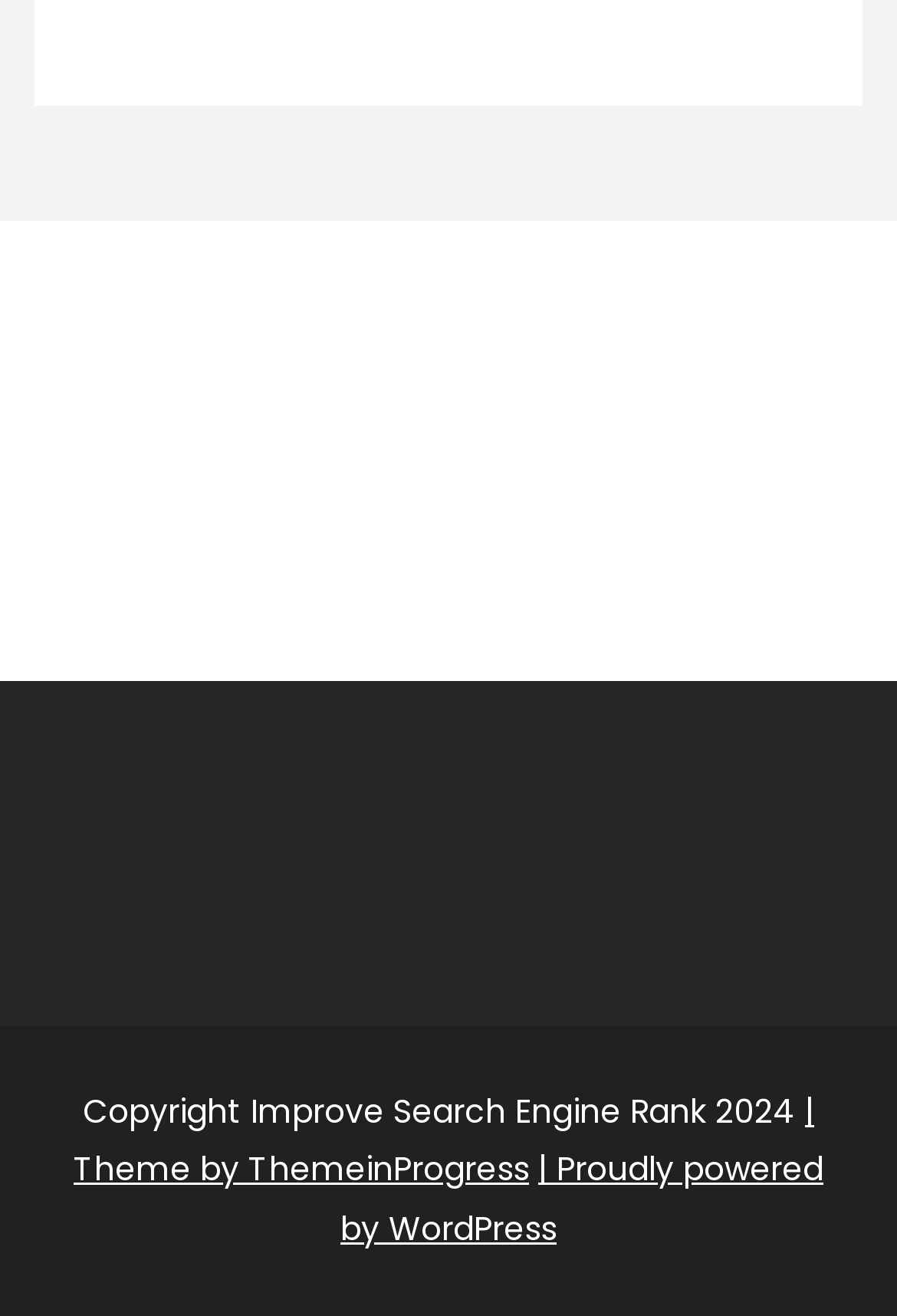Can you find the bounding box coordinates for the UI element given this description: "| Proudly powered by WordPress"? Provide the coordinates as four float numbers between 0 and 1: [left, top, right, bottom].

[0.379, 0.871, 0.918, 0.95]